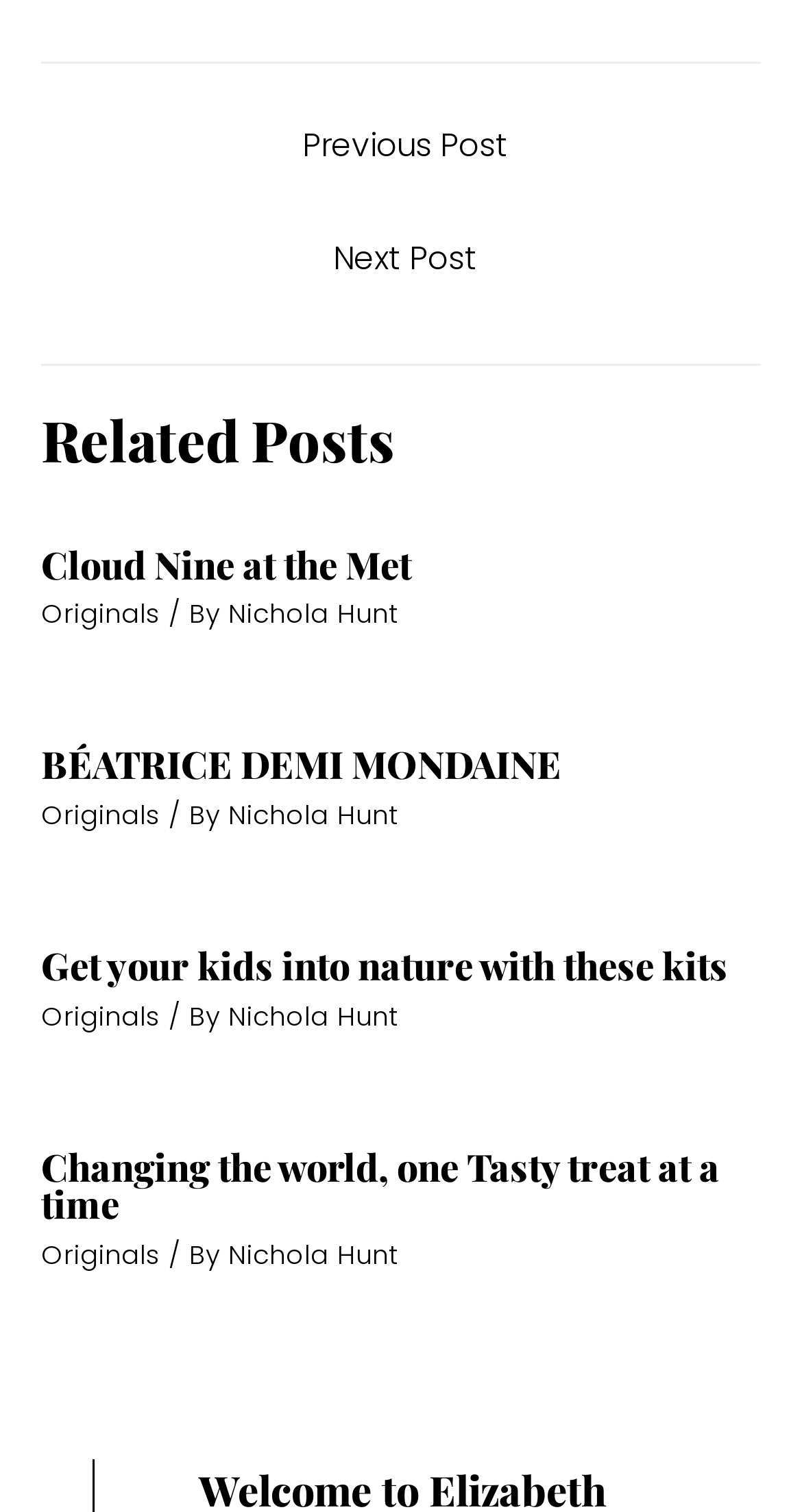Can you identify the bounding box coordinates of the clickable region needed to carry out this instruction: 'Click on 'Previous Post''? The coordinates should be four float numbers within the range of 0 to 1, stated as [left, top, right, bottom].

[0.056, 0.074, 0.954, 0.123]